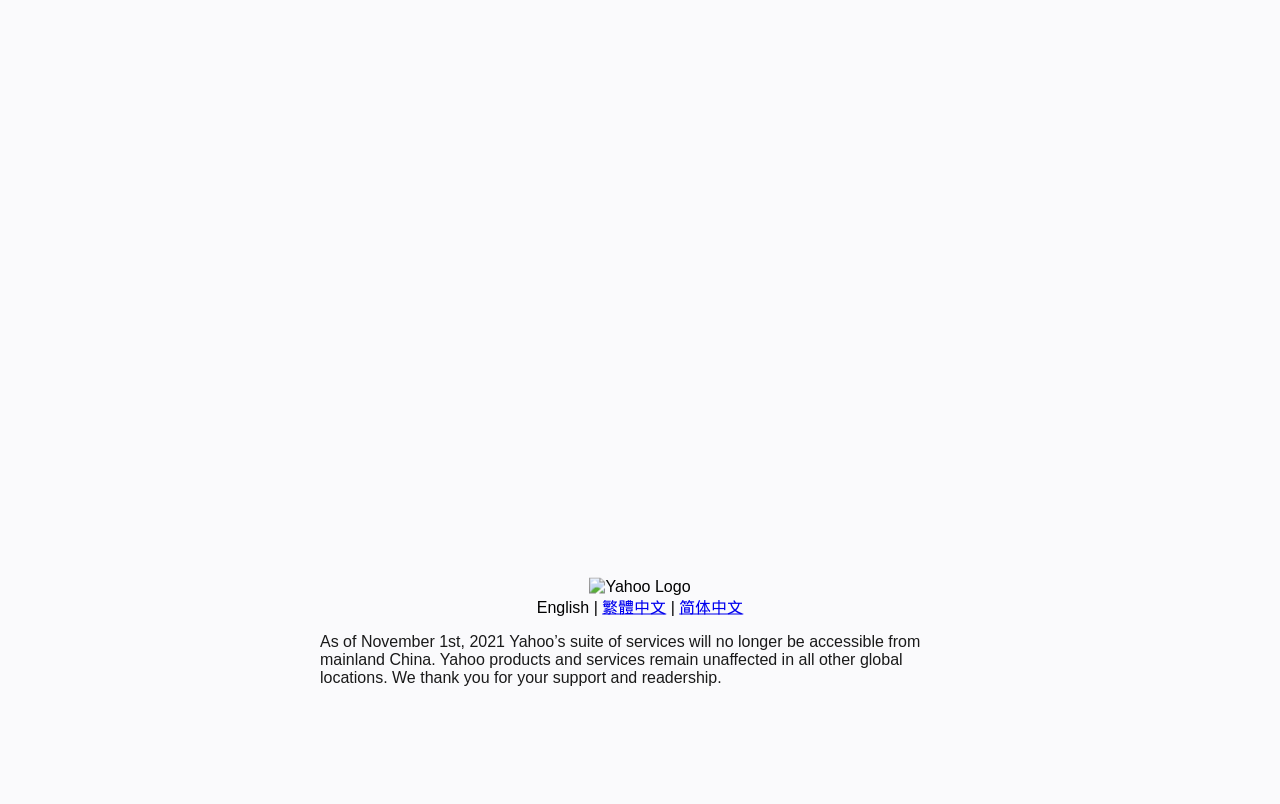From the webpage screenshot, predict the bounding box coordinates (top-left x, top-left y, bottom-right x, bottom-right y) for the UI element described here: 繁體中文

[0.47, 0.744, 0.52, 0.766]